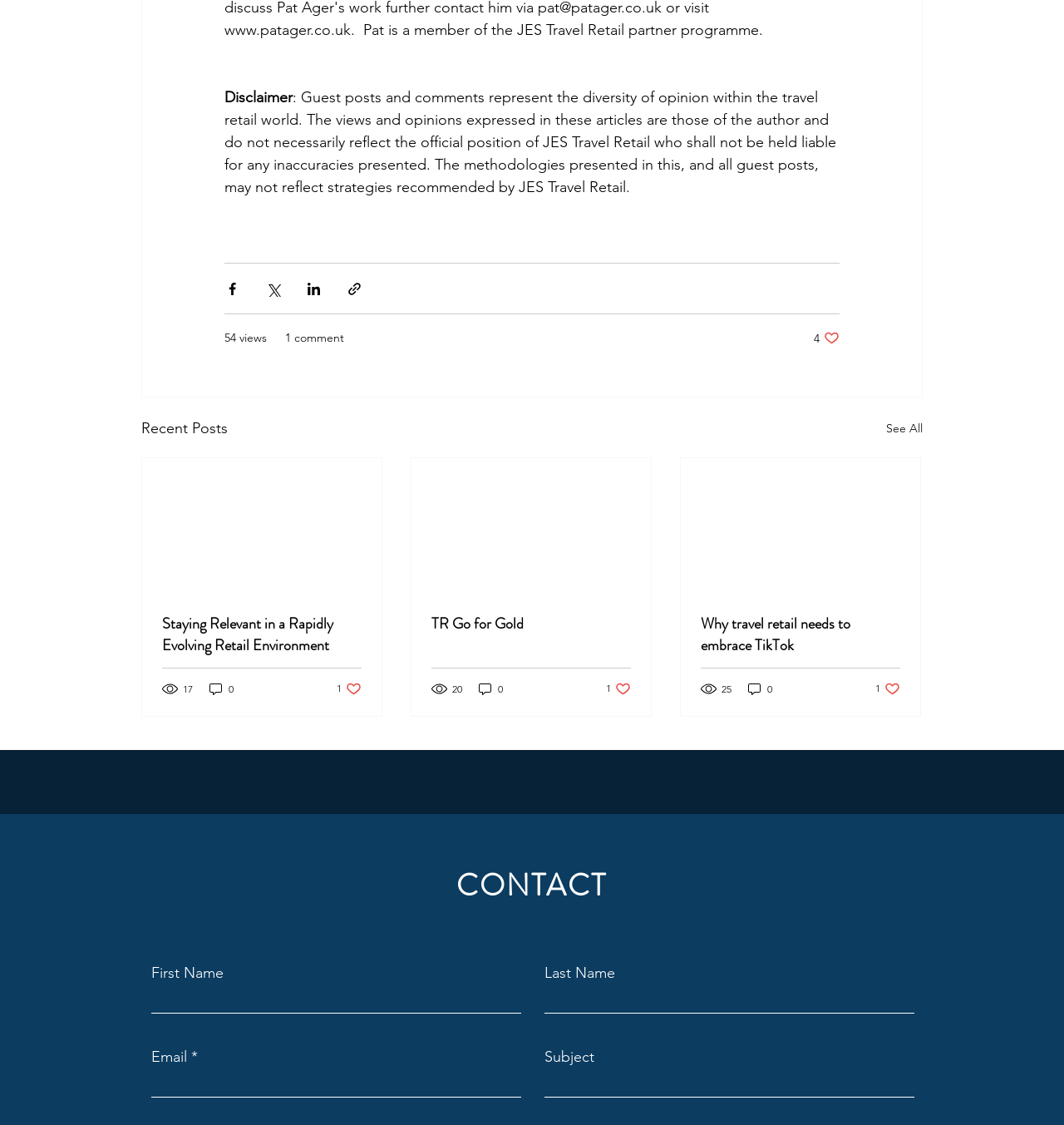What social media platforms can you share articles on?
Look at the screenshot and respond with a single word or phrase.

Facebook, Twitter, LinkedIn